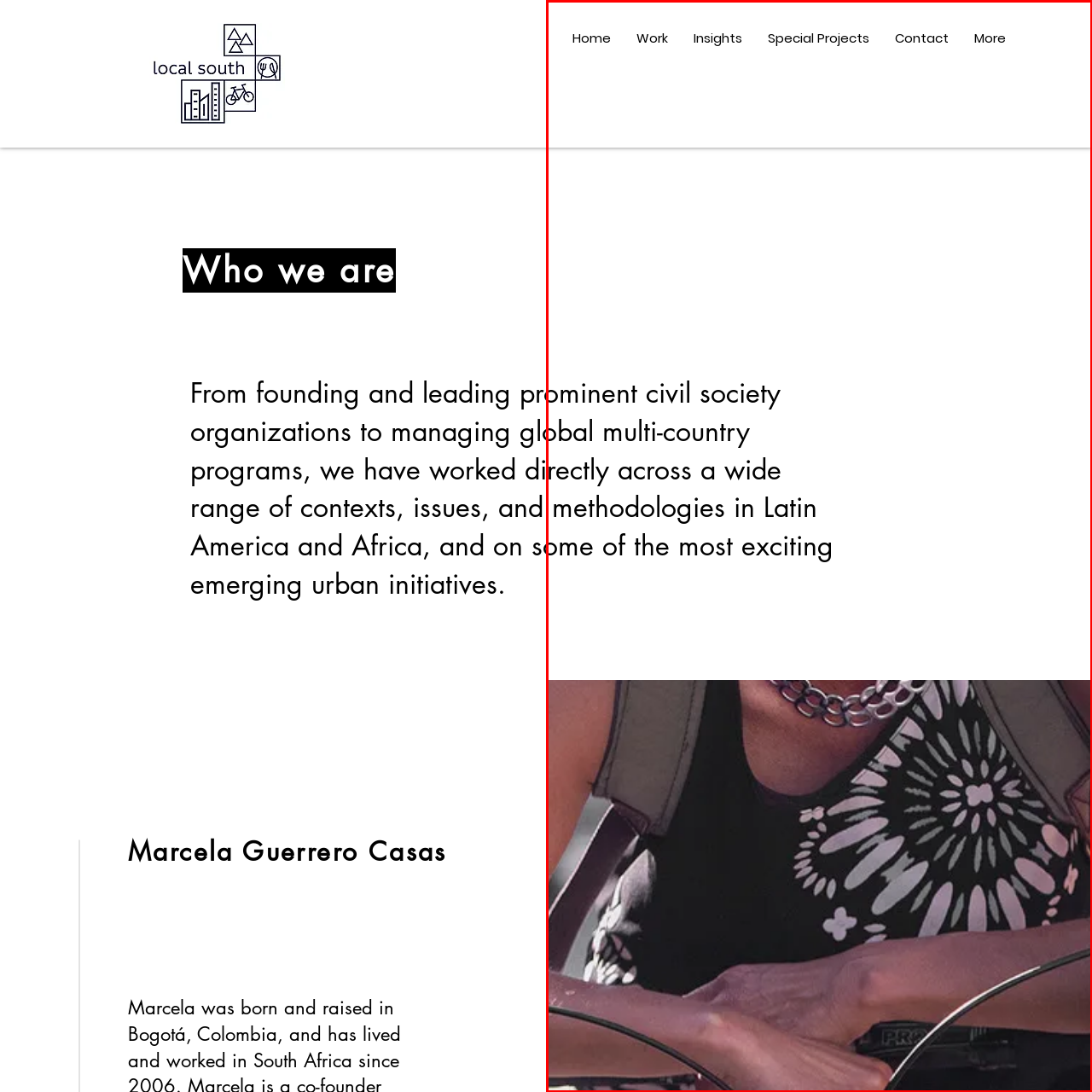What is behind the woman?
View the image highlighted by the red bounding box and provide your answer in a single word or a brief phrase.

Blurred background